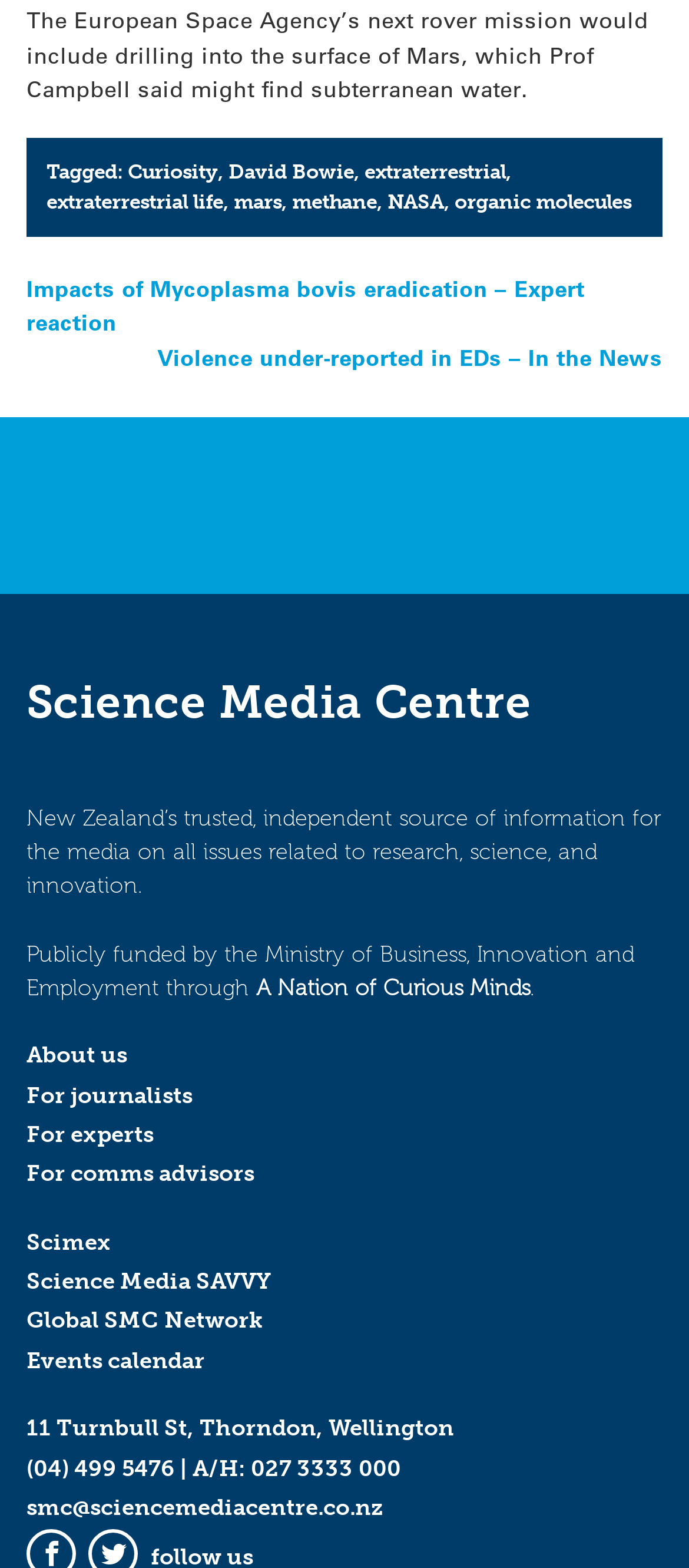Identify the bounding box coordinates of the part that should be clicked to carry out this instruction: "Enter email address".

None